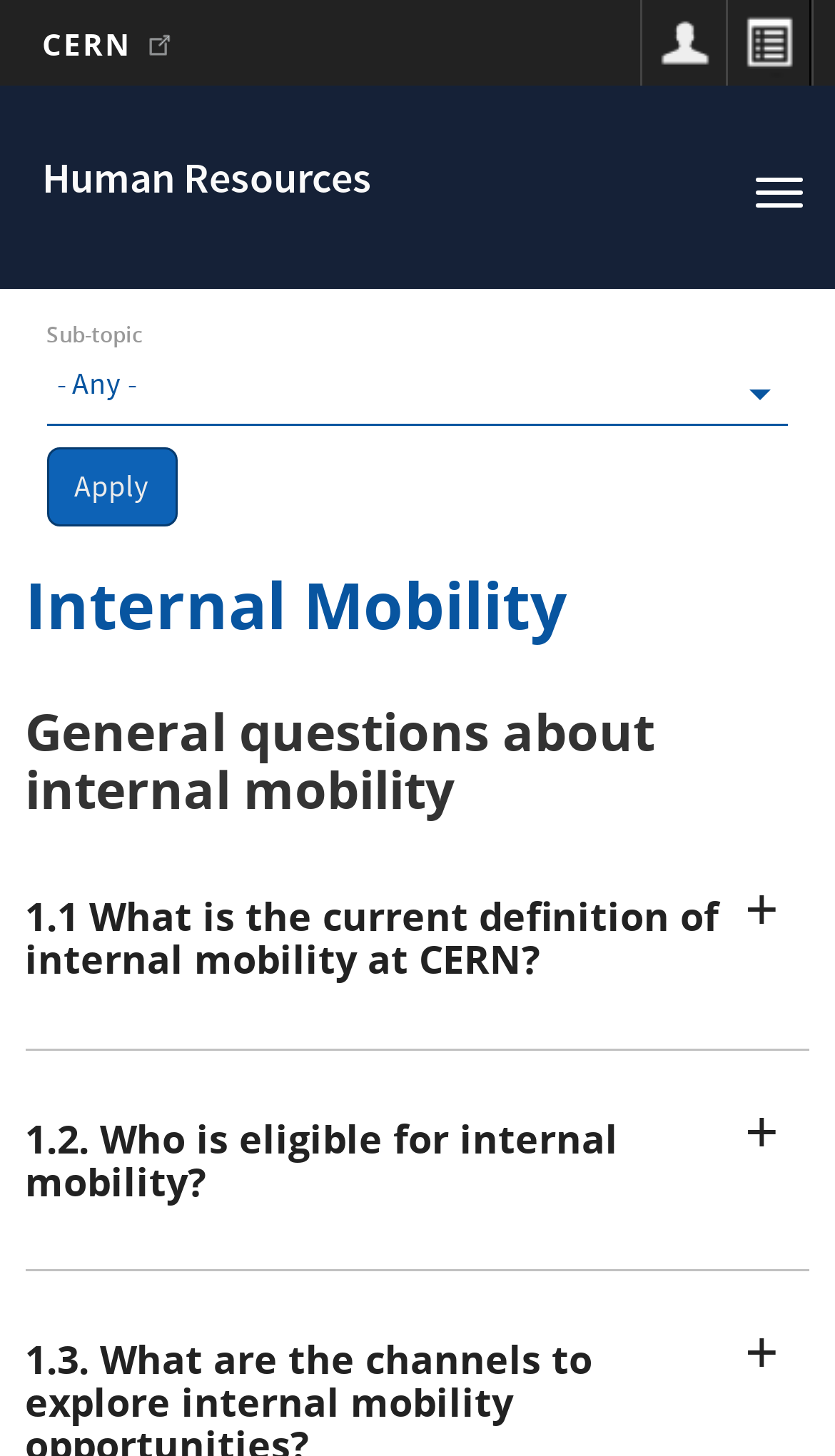Describe all significant elements and features of the webpage.

The webpage is about Human Resources, with a prominent link to "Skip to main content" at the top left corner. Above this link, there is a CERN Toolbar that spans the entire width of the page, containing a heading "CERN" with an external link and an image. To the right of the CERN heading, there are two more links: "Sign in" and "Directory" with an external link.

Below the toolbar, there is a link to "Human Resources" on the left side, followed by a main navigation section that occupies the entire width of the page. The navigation section contains a toggle button to expand or collapse the navigation menu, a static text "Sub-topic", a combobox to select a sub-topic, and an "Apply" button.

The main content of the page is divided into sections, with headings and links. The first section is about "Internal Mobility", with a heading and a link to the same topic. Below this, there are two more sections with headings: "General questions about internal mobility" and two sub-questions "1.1 What is the current definition of internal mobility at CERN?" and "1.2. Who is eligible for internal mobility?" with plus signs indicating that they can be expanded.